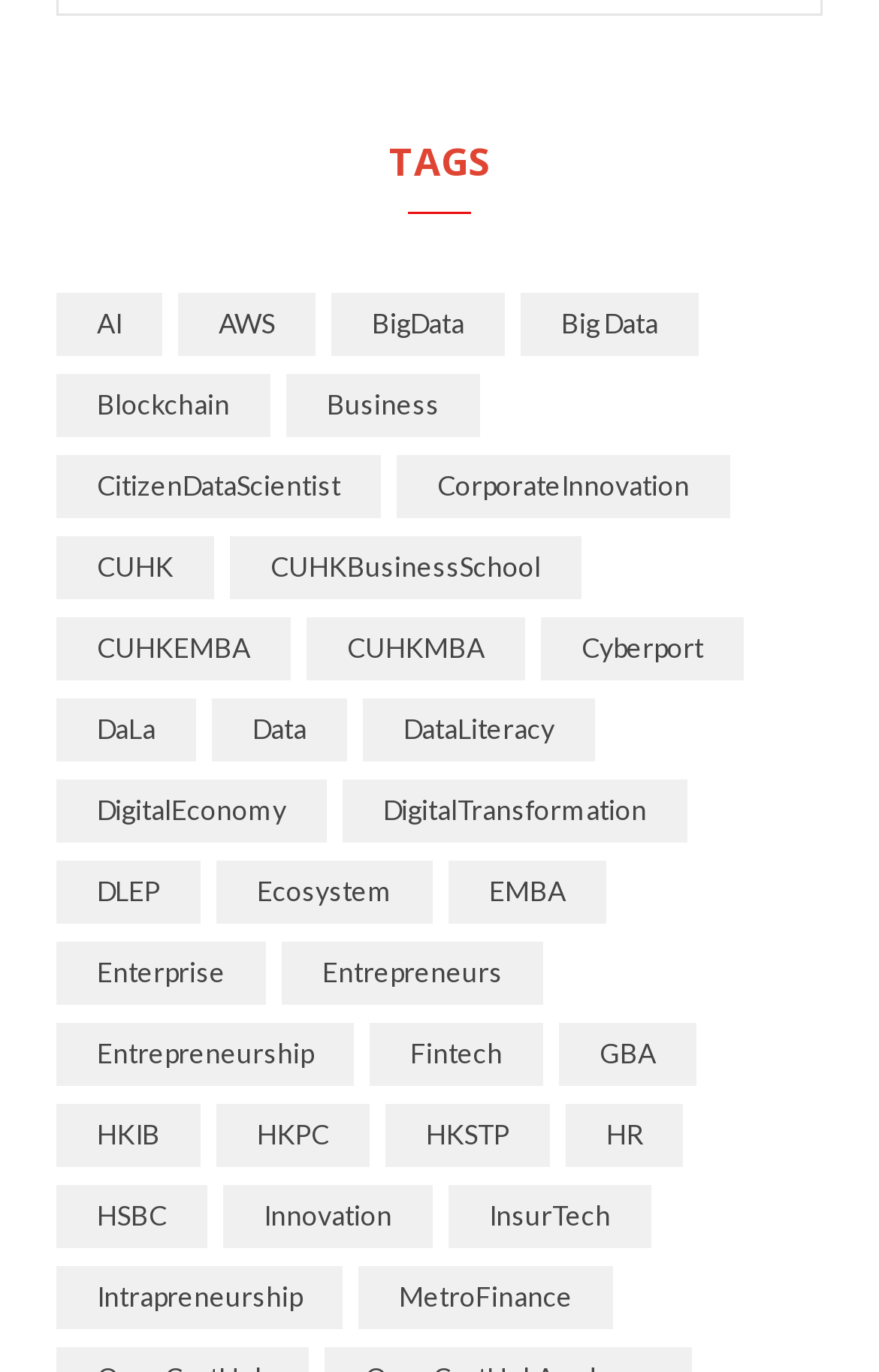Pinpoint the bounding box coordinates of the clickable area necessary to execute the following instruction: "Learn about Innovation". The coordinates should be given as four float numbers between 0 and 1, namely [left, top, right, bottom].

[0.254, 0.758, 0.492, 0.804]